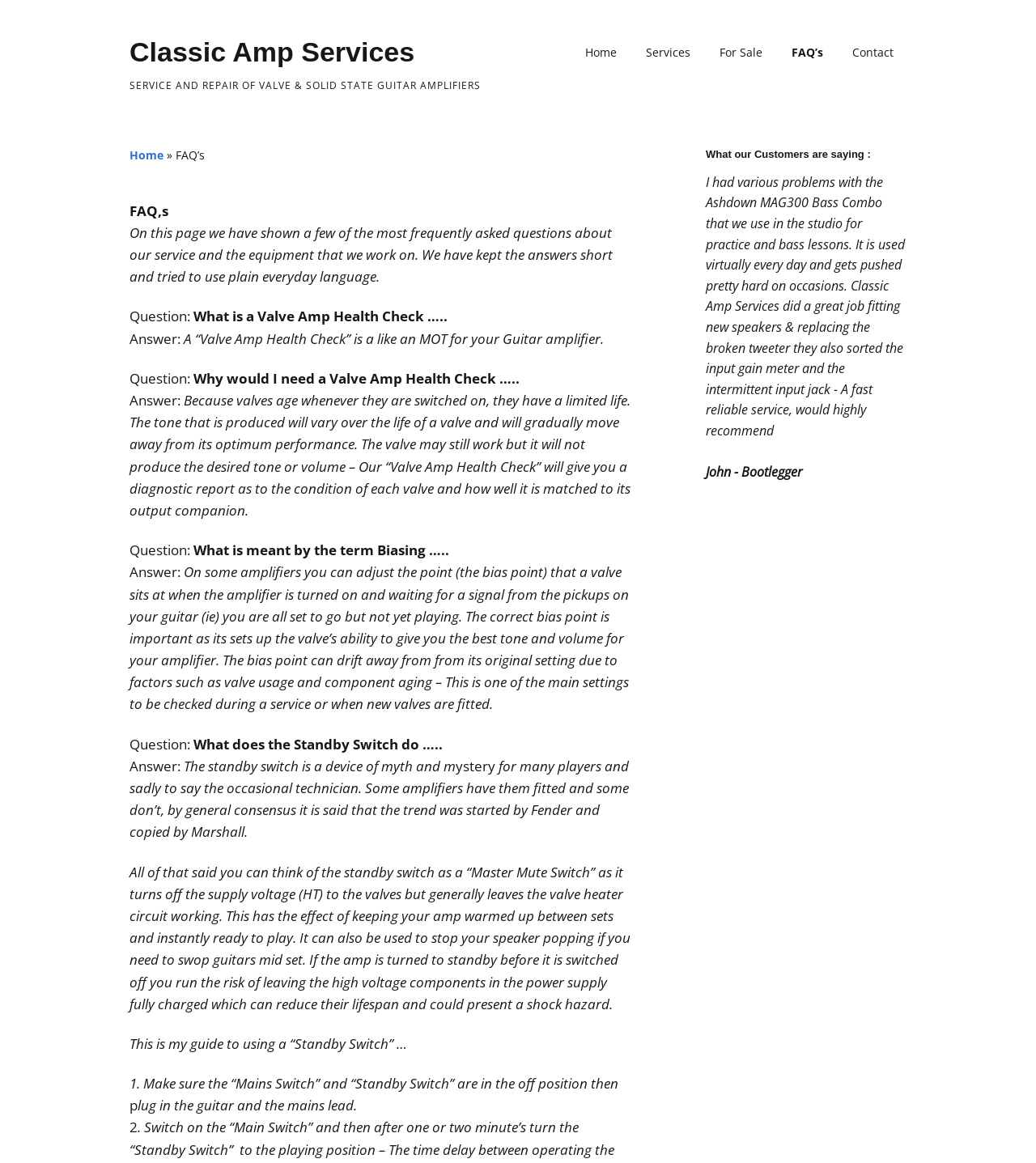Please extract the primary headline from the webpage.

Classic Amp Services